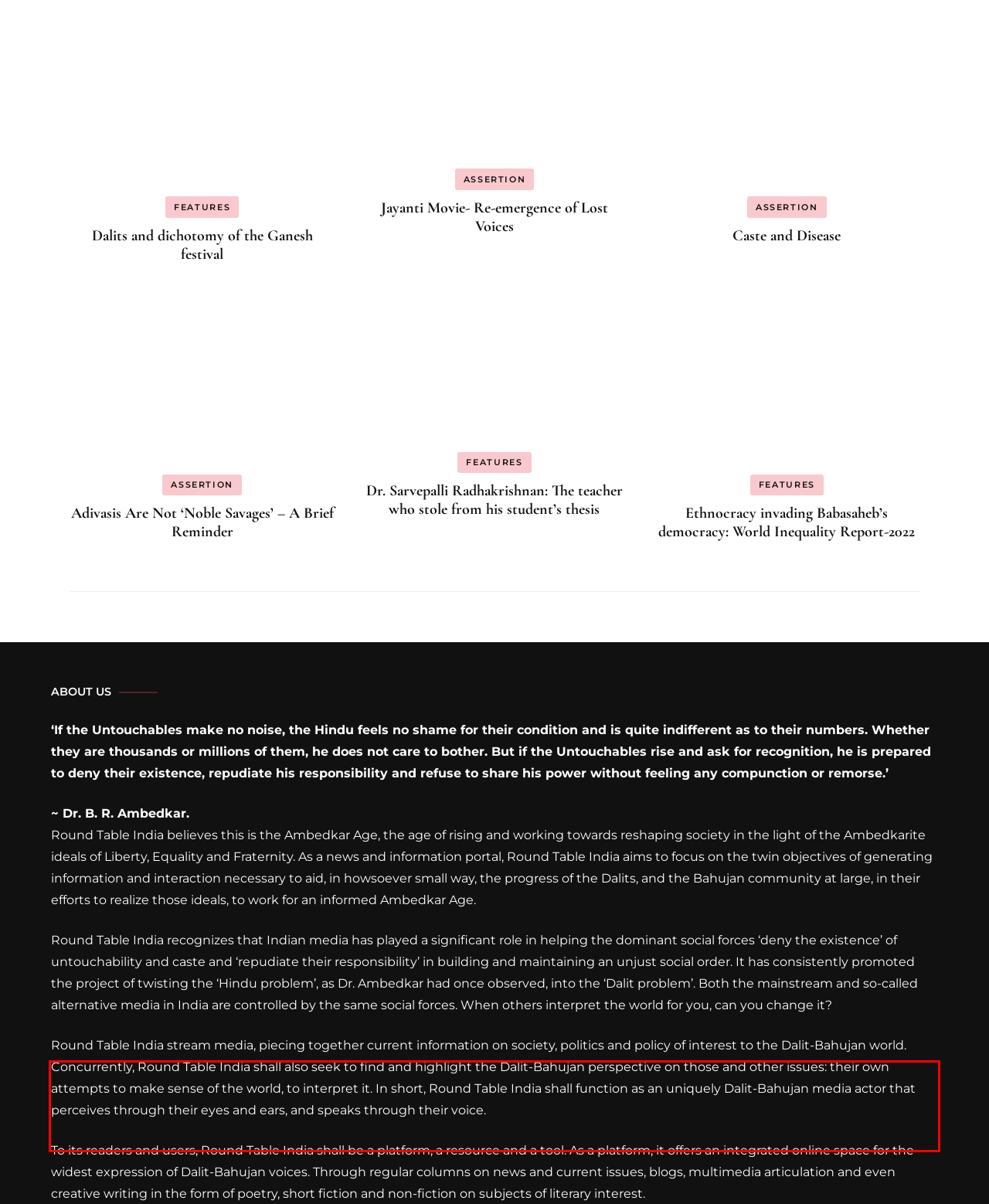There is a UI element on the webpage screenshot marked by a red bounding box. Extract and generate the text content from within this red box.

Round Table India stream media, piecing together current information on society, politics and policy of interest to the Dalit-Bahujan world. Concurrently, Round Table India shall also seek to find and highlight the Dalit-Bahujan perspective on those and other issues: their own attempts to make sense of the world, to interpret it. In short, Round Table India shall function as an uniquely Dalit-Bahujan media actor that perceives through their eyes and ears, and speaks through their voice.